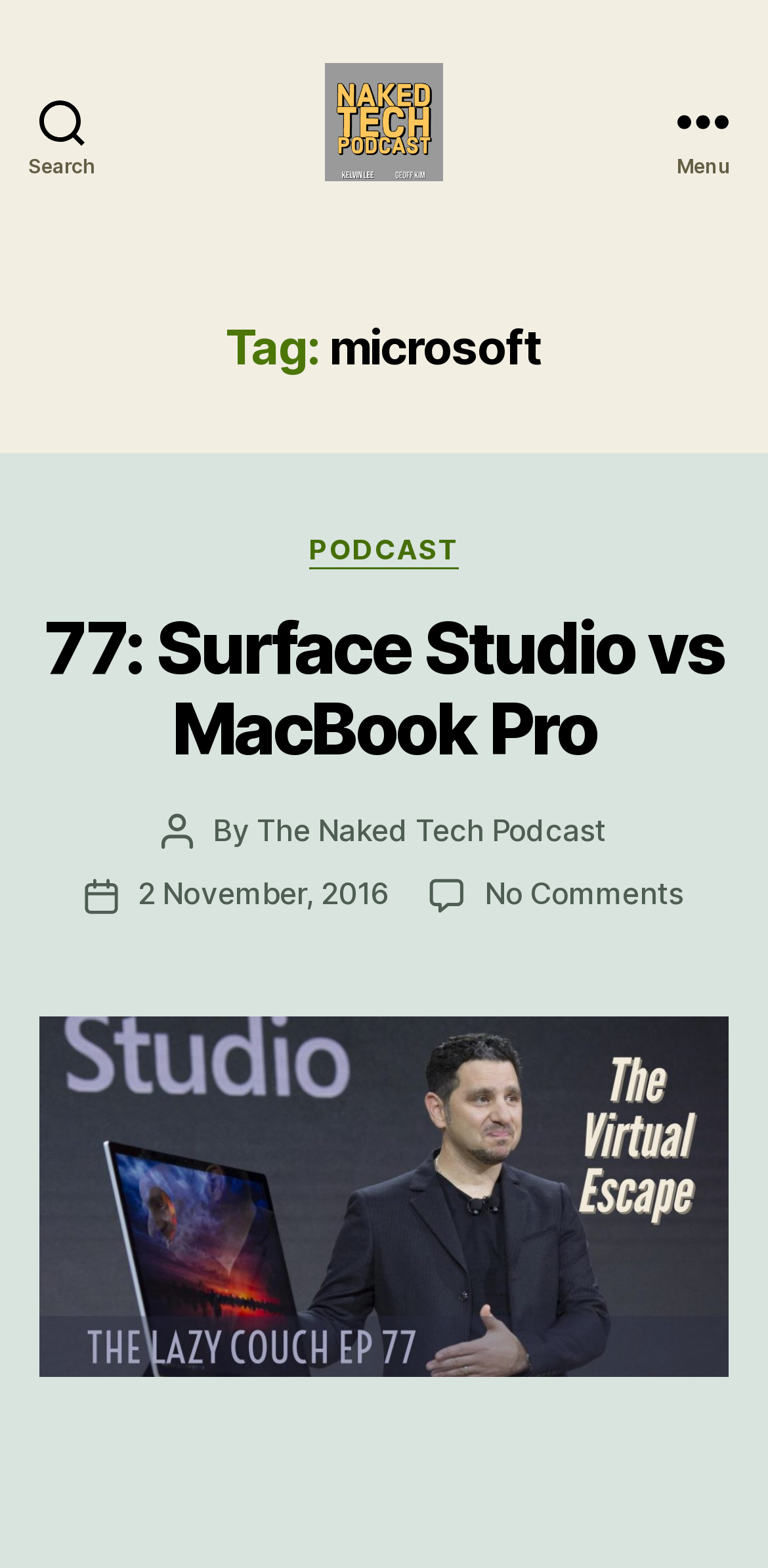Point out the bounding box coordinates of the section to click in order to follow this instruction: "Search for something".

[0.0, 0.0, 0.162, 0.155]